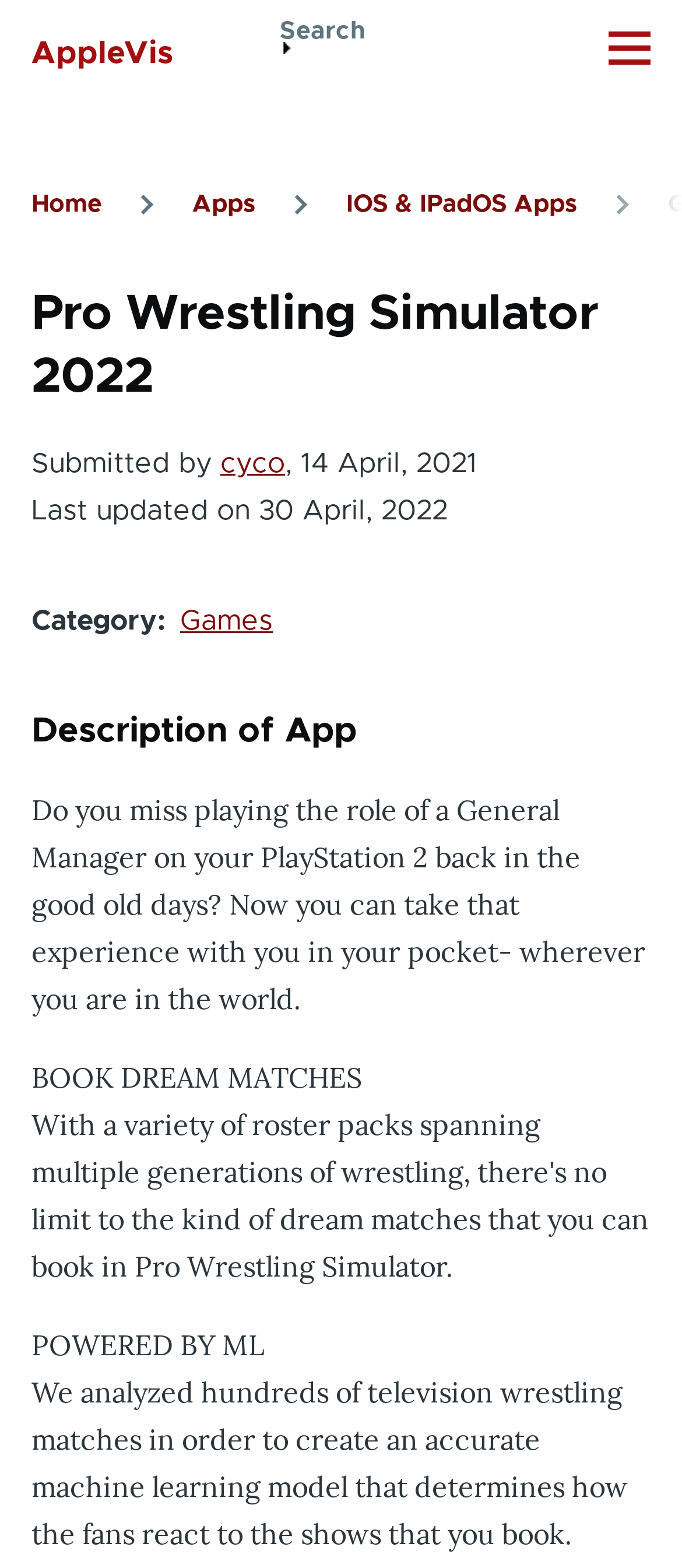Describe all visible elements and their arrangement on the webpage.

This webpage is about the "Pro Wrestling Simulator 2022" app. At the top, there is a banner with a link to "AppleVis" on the left side. Next to it, there is a search bar with a "Search" button. On the right side, there is a "Main Menu" button. 

Below the banner, there is a navigation section with a breadcrumb trail showing the path "Home" > "Apps" > "IOS & IPadOS Apps" > "Pro Wrestling Simulator 2022". 

The main content of the page is about the app "Pro Wrestling Simulator 2022". It starts with a heading and some metadata, including the submitter's name "cyco" and the dates "14 April, 2021" and "30 April, 2022". 

Below the metadata, there is a category section with a link to "Games". The main description of the app is divided into four paragraphs. The first paragraph describes the app, saying it allows users to play the role of a General Manager like they did on their PlayStation 2. The second paragraph is a heading "BOOK DREAM MATCHES". The third paragraph is a short phrase "POWERED BY ML". The last paragraph explains that the app uses machine learning to analyze hundreds of television wrestling matches to create an accurate model of how fans react to the shows booked by users.